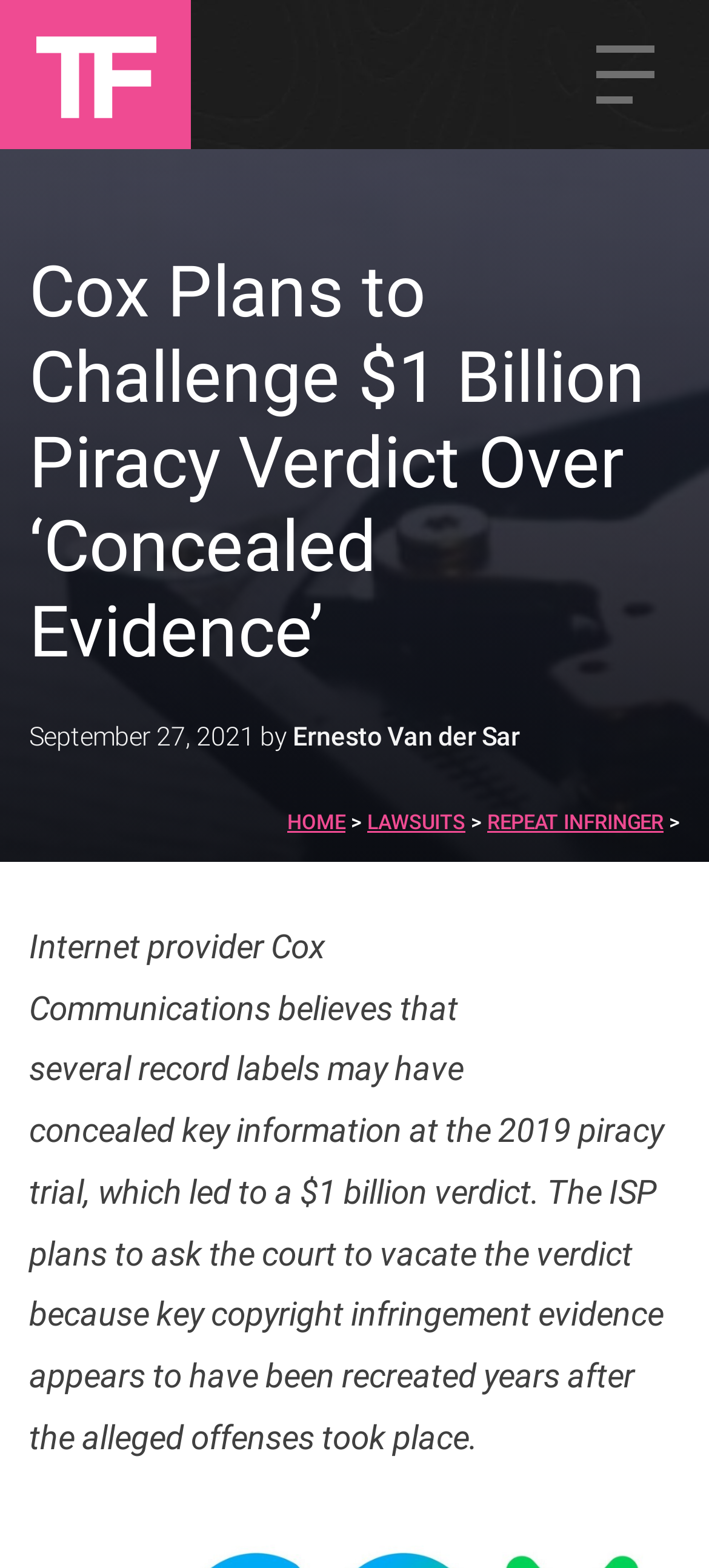What is the reason Cox Communications wants to vacate the verdict?
By examining the image, provide a one-word or phrase answer.

concealed key information